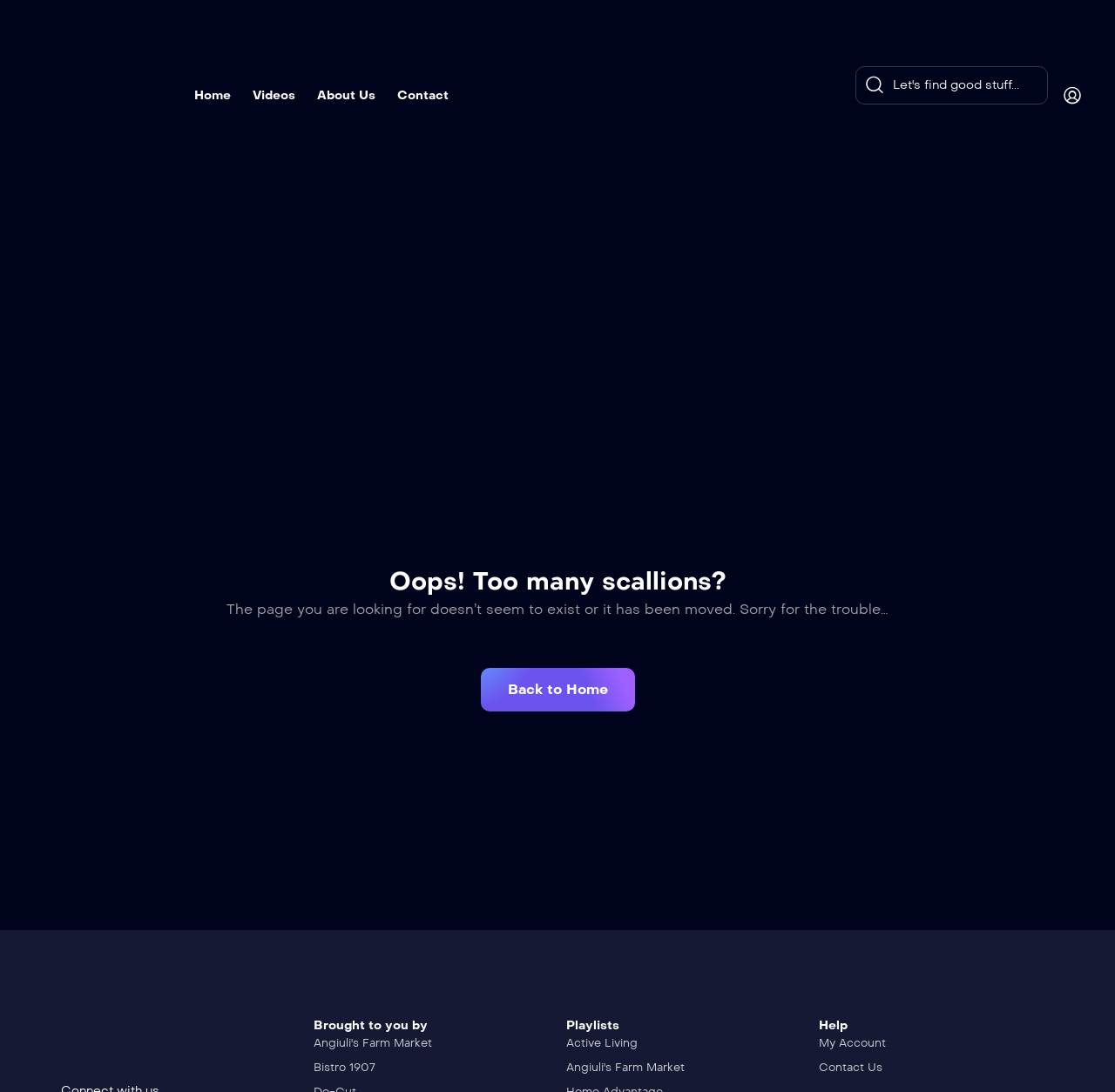Determine the bounding box coordinates for the clickable element required to fulfill the instruction: "Click Back to Home button". Provide the coordinates as four float numbers between 0 and 1, i.e., [left, top, right, bottom].

[0.431, 0.612, 0.569, 0.652]